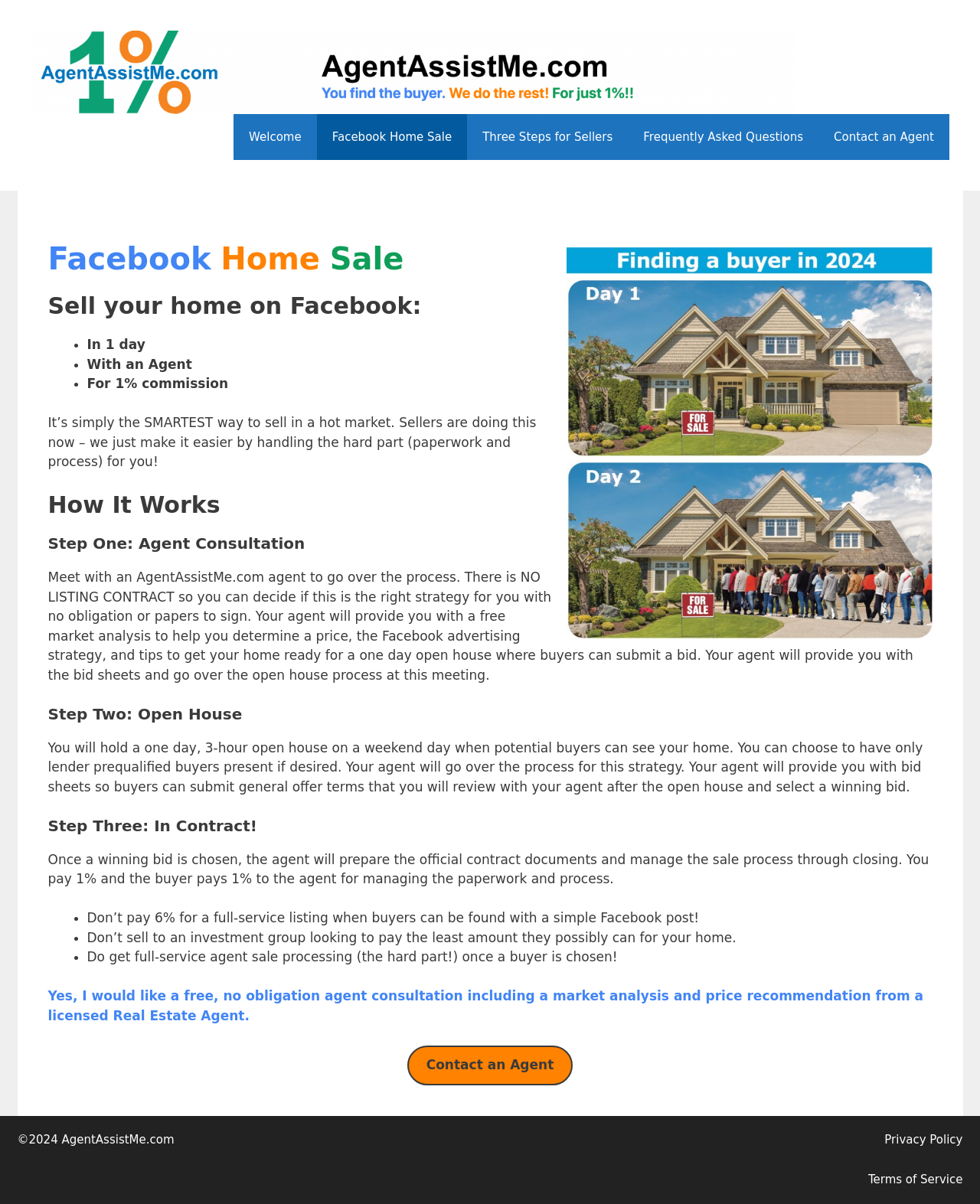Give the bounding box coordinates for the element described by: "alt="AgentAssistMe.com"".

[0.031, 0.053, 0.812, 0.066]